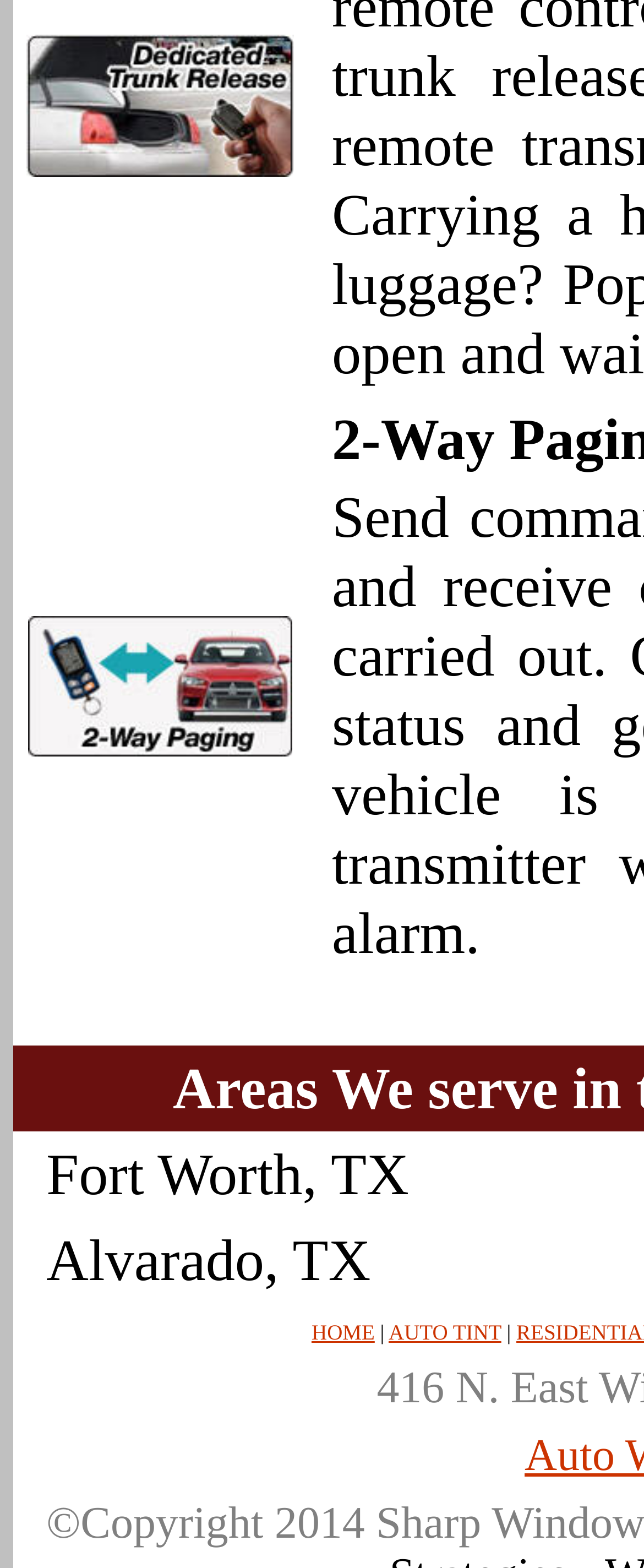Use a single word or phrase to answer the question:
What is the first menu item?

HOME